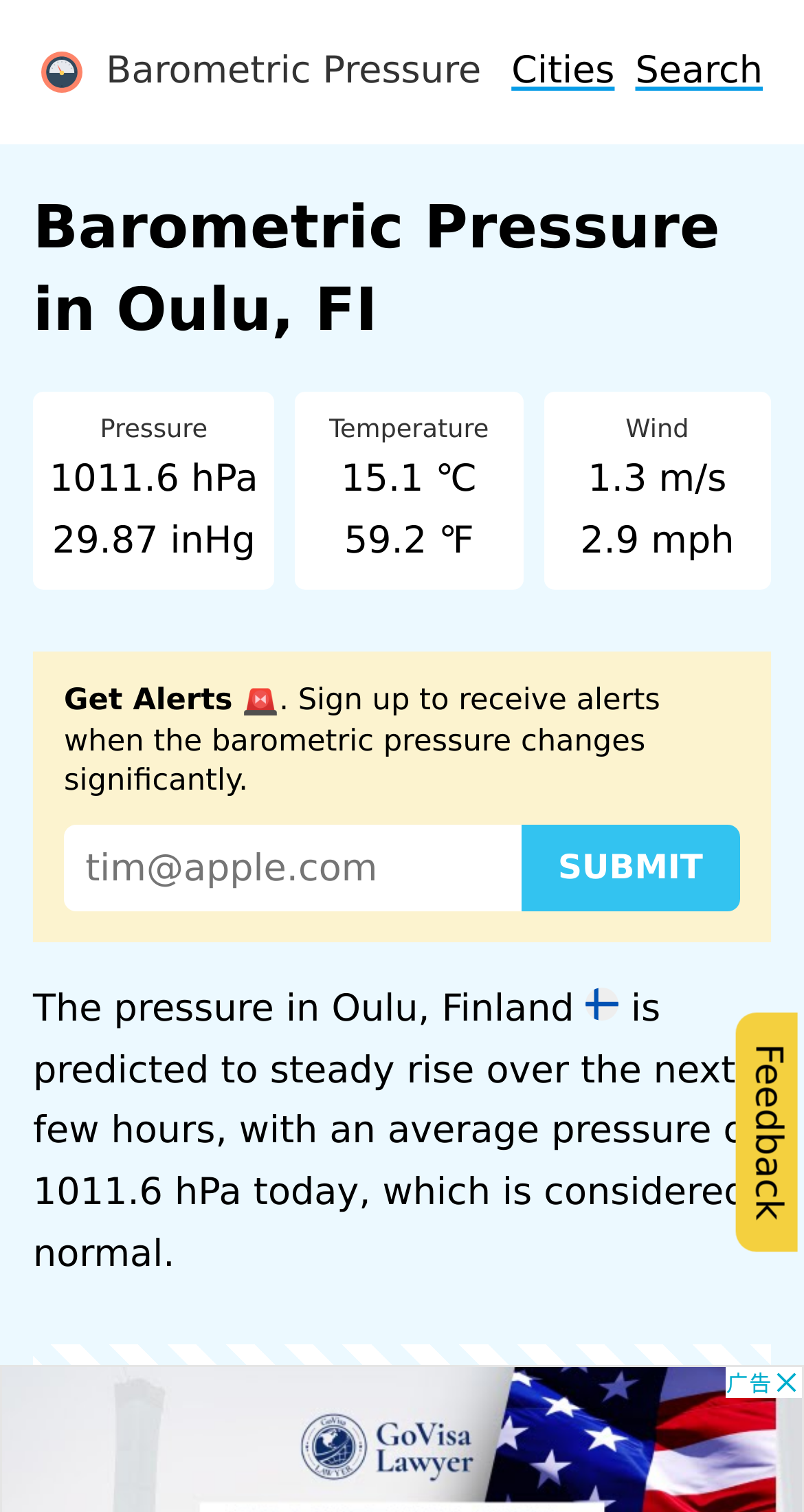Predict the bounding box coordinates of the UI element that matches this description: "Search". The coordinates should be in the format [left, top, right, bottom] with each value between 0 and 1.

[0.79, 0.027, 0.949, 0.068]